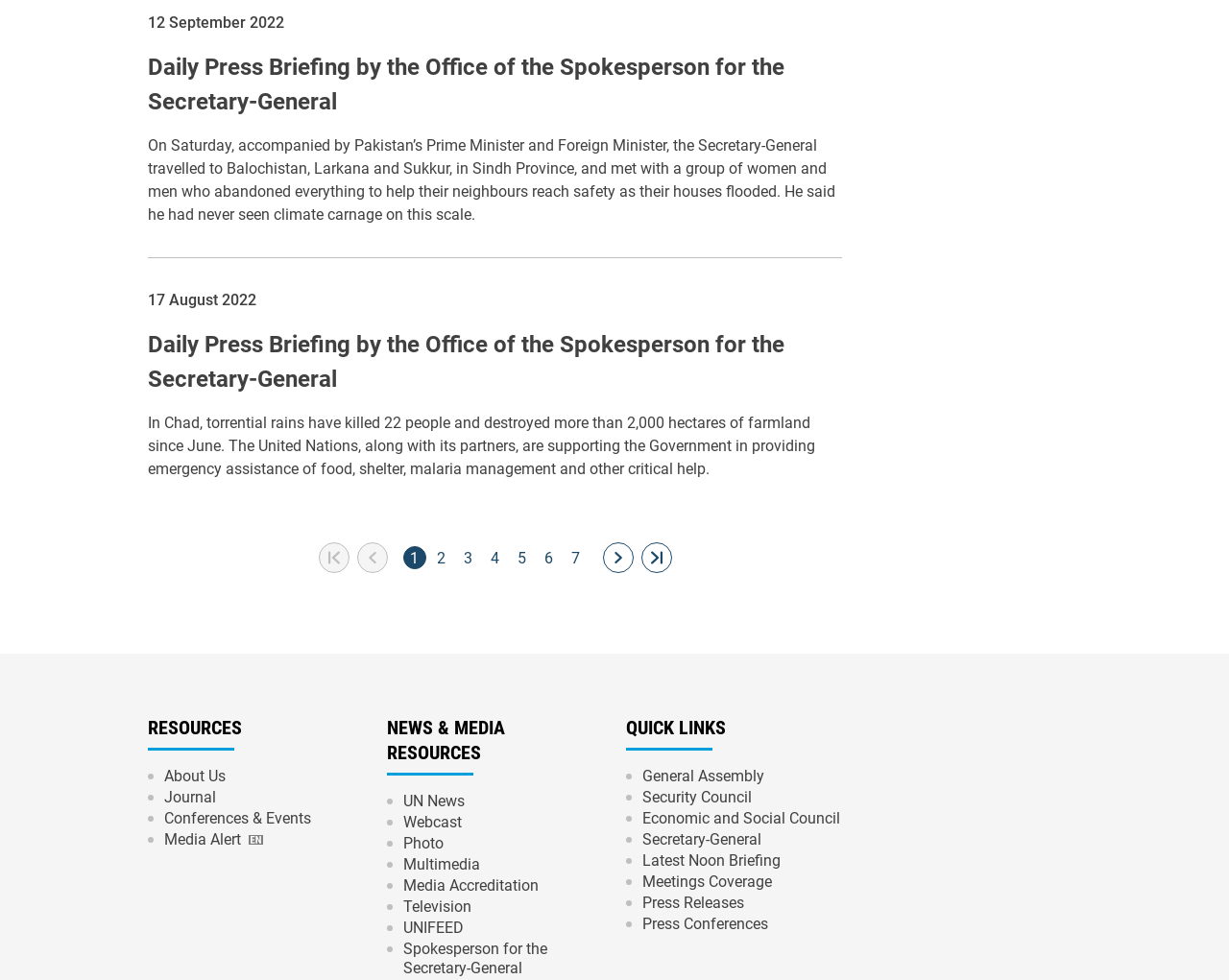How many pages are there in the pagination?
Please use the image to deliver a detailed and complete answer.

The pagination section at the bottom of the webpage shows links to 7 pages, numbered from 1 to 7.